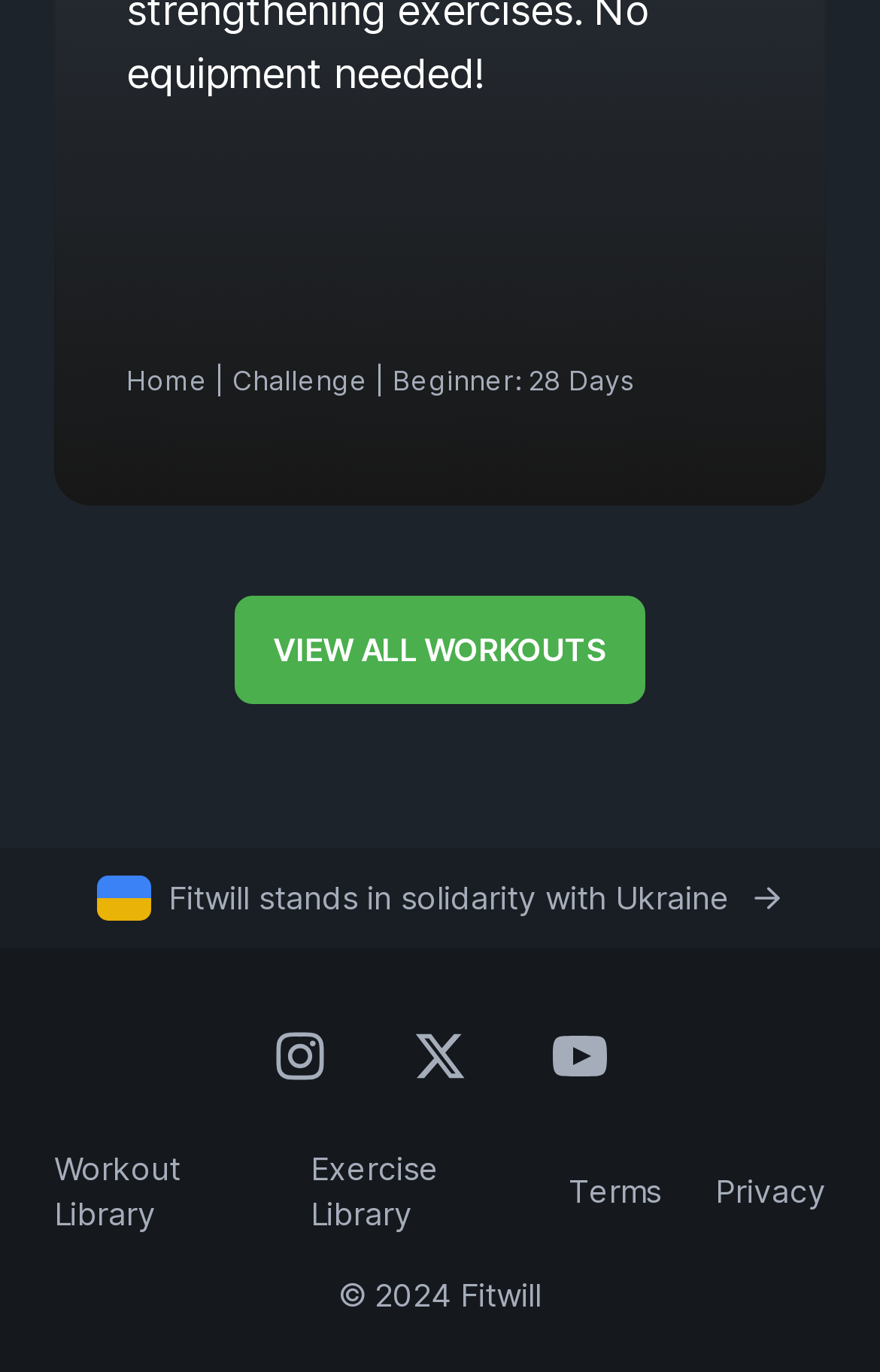Give the bounding box coordinates for the element described as: "Privacy".

[0.813, 0.853, 0.938, 0.881]